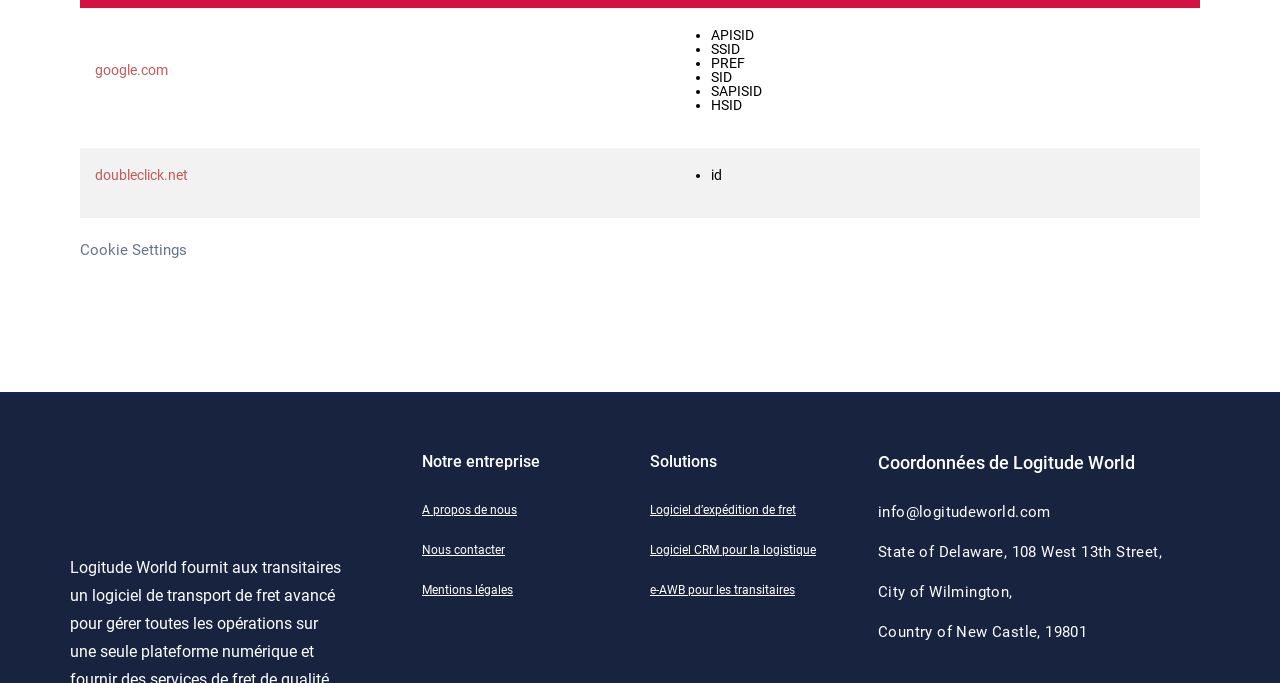Please identify the bounding box coordinates of the element I need to click to follow this instruction: "Visit the 'Previous post: What strategies to implement to make the best mail order weed Canada?' page".

None